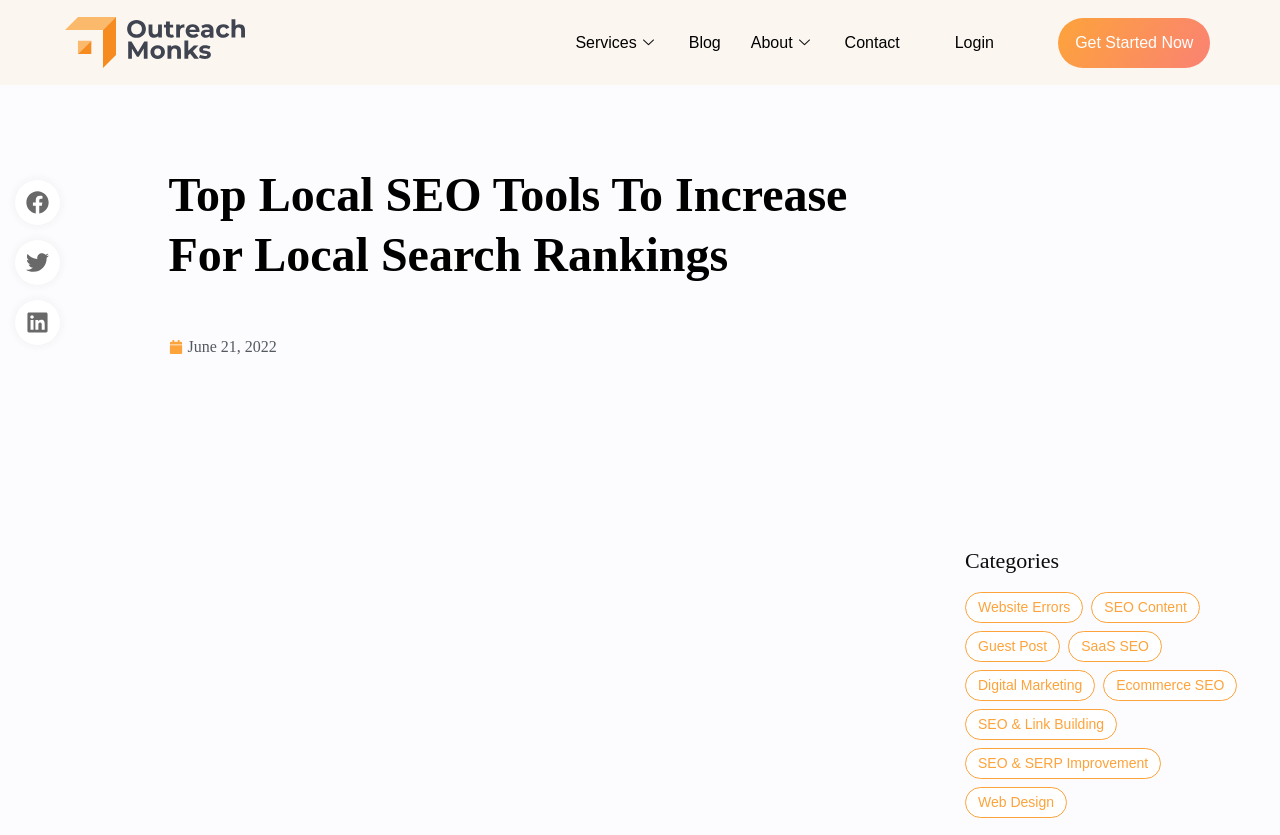How many categories are there?
Answer the question in a detailed and comprehensive manner.

I counted the number of categories by looking at the list of links with the text 'Website Errors', 'SEO Content', 'Guest Post', 'SaaS SEO', 'Digital Marketing', 'Ecommerce SEO', 'SEO & Link Building', 'SEO & SERP Improvement', and 'Web Design'.